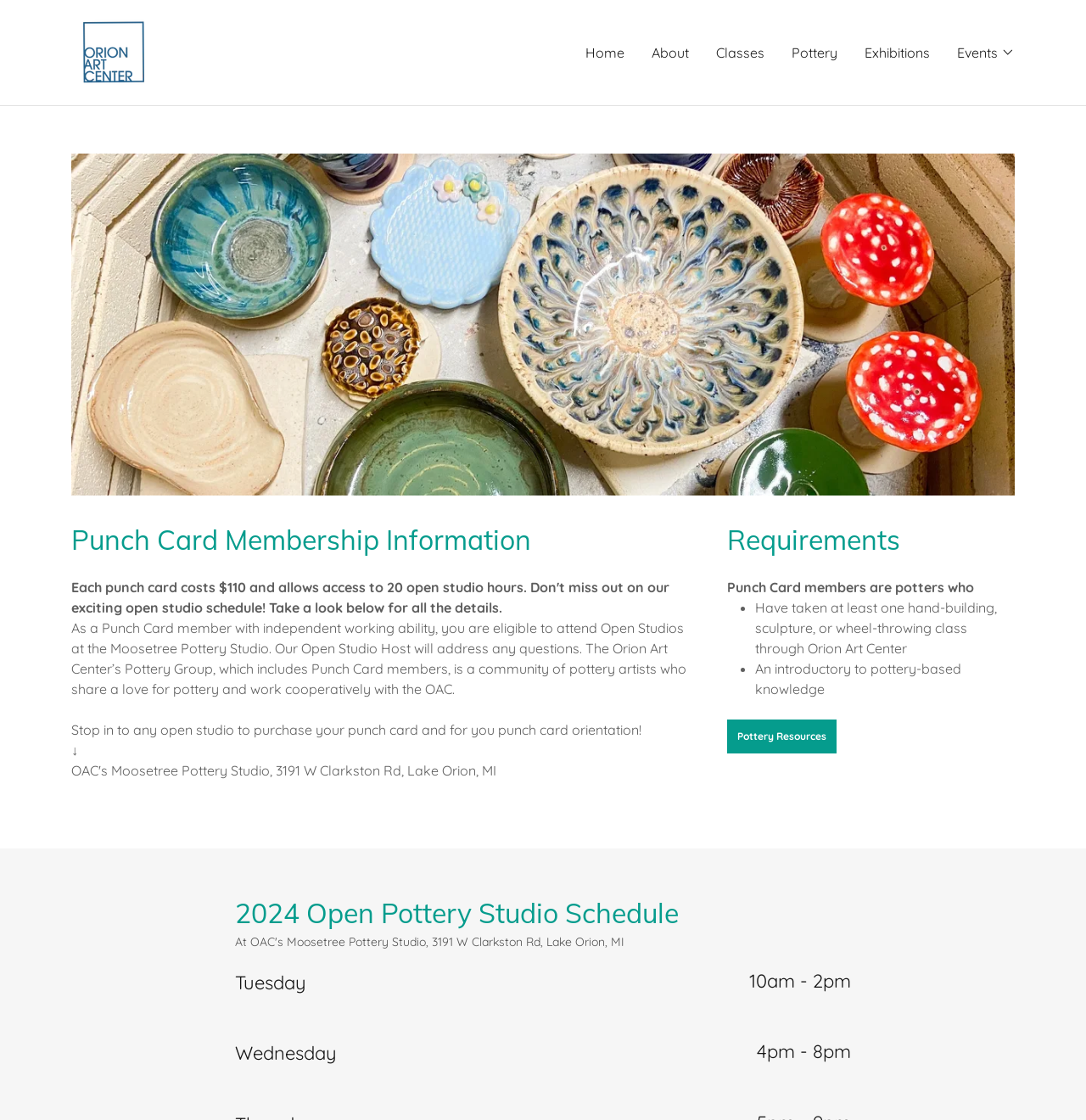What is the link to pottery-related resources?
From the details in the image, answer the question comprehensively.

The link to pottery-related resources can be found in the 'Requirements' section, where the link 'Pottery Resources' is provided.